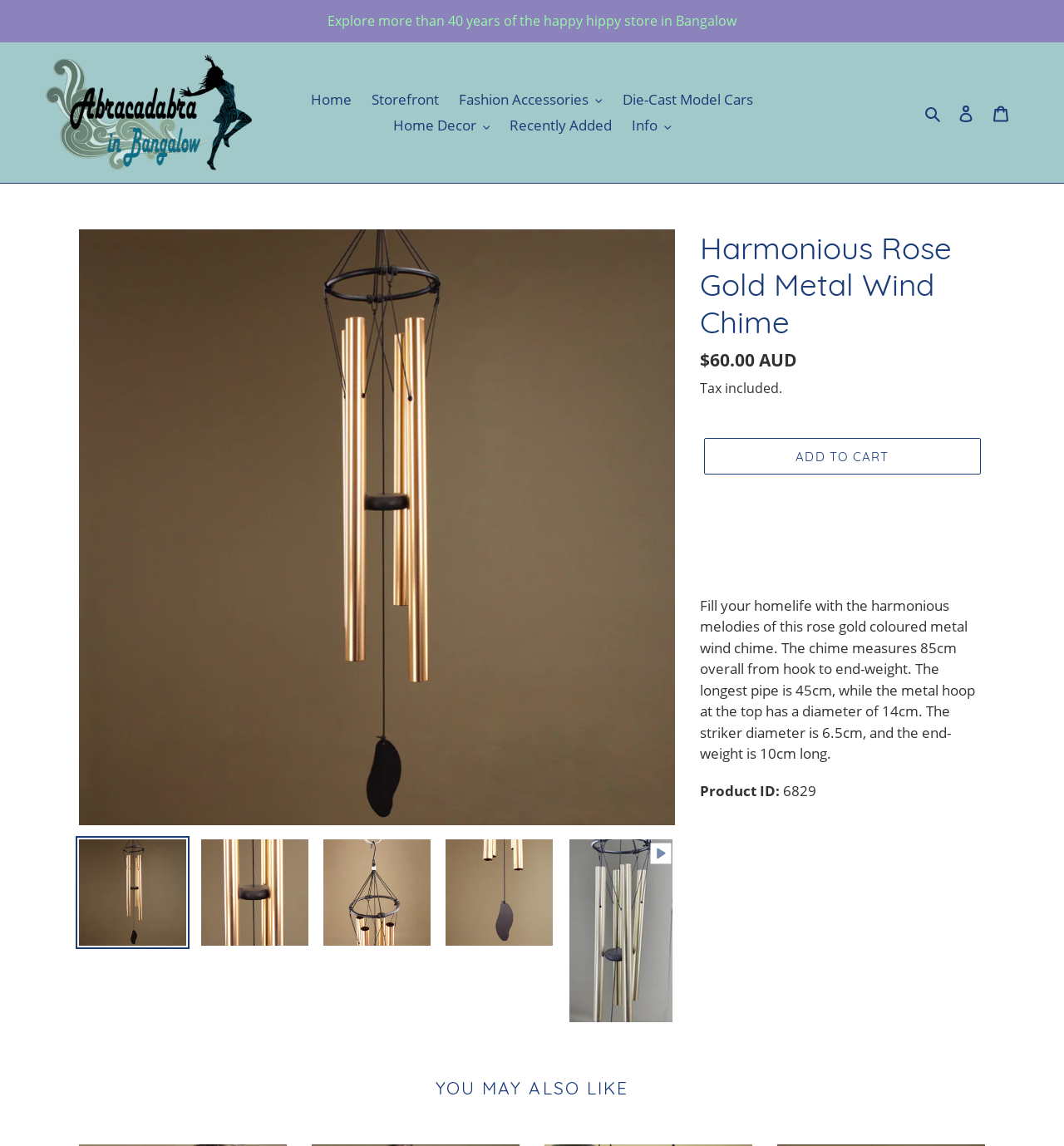Give a one-word or one-phrase response to the question:
What is the longest pipe length?

45cm